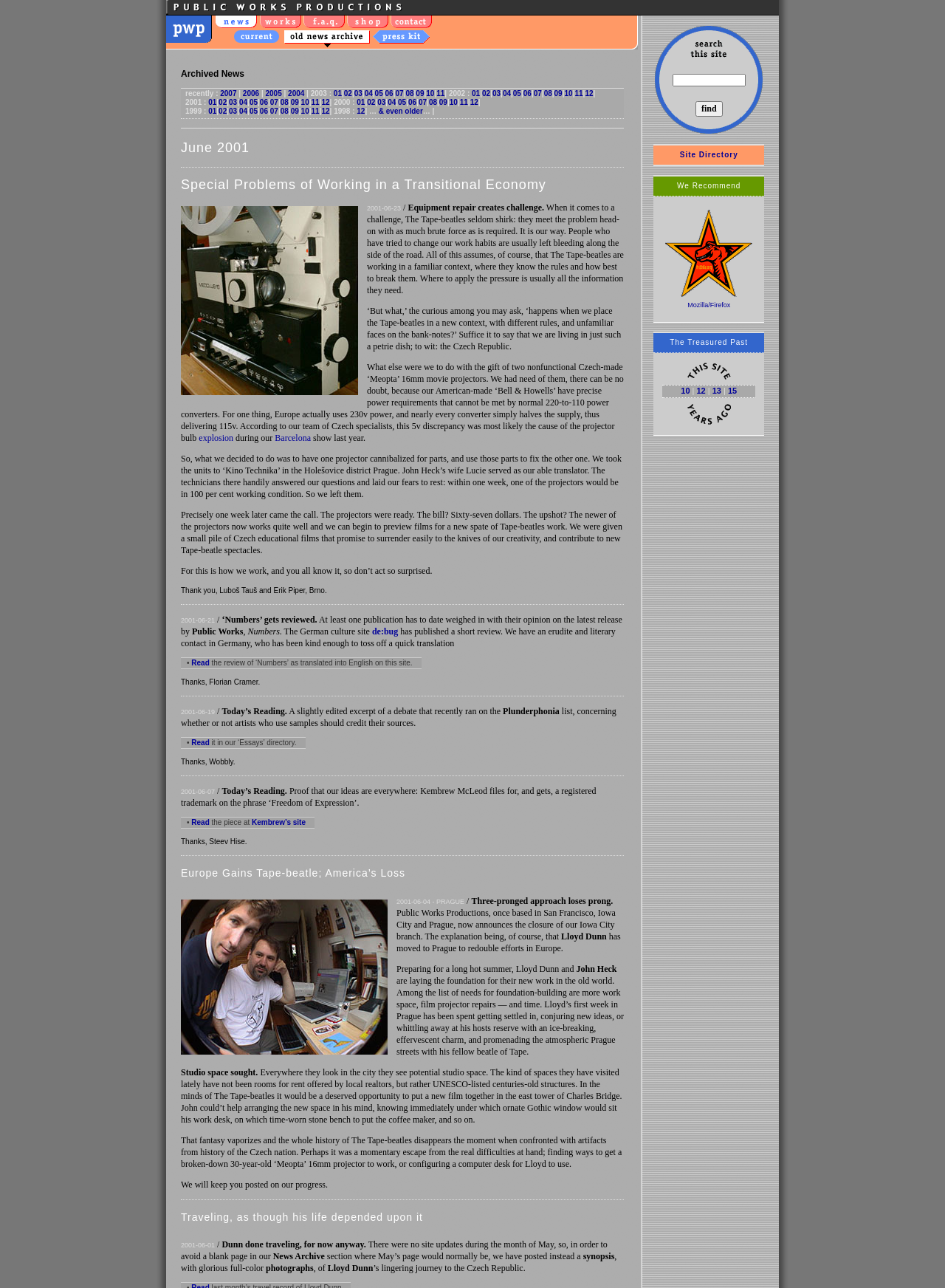What is the purpose of this webpage?
Answer the question with detailed information derived from the image.

The purpose of this webpage can be inferred from the layout and content of the page, which appears to be an archive of news articles or press releases, organized by year.